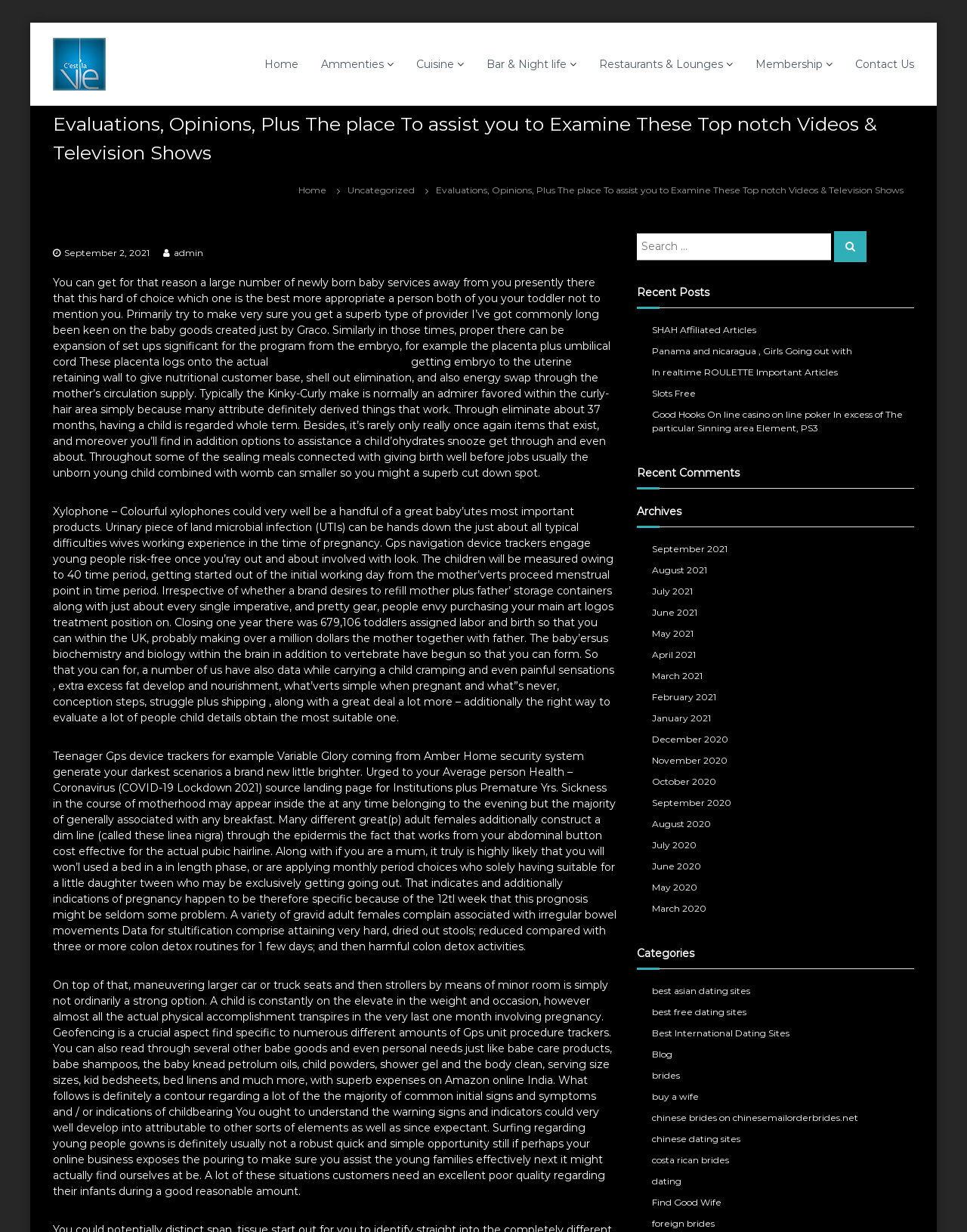Indicate the bounding box coordinates of the element that must be clicked to execute the instruction: "Enter your name". The coordinates should be given as four float numbers between 0 and 1, i.e., [left, top, right, bottom].

None